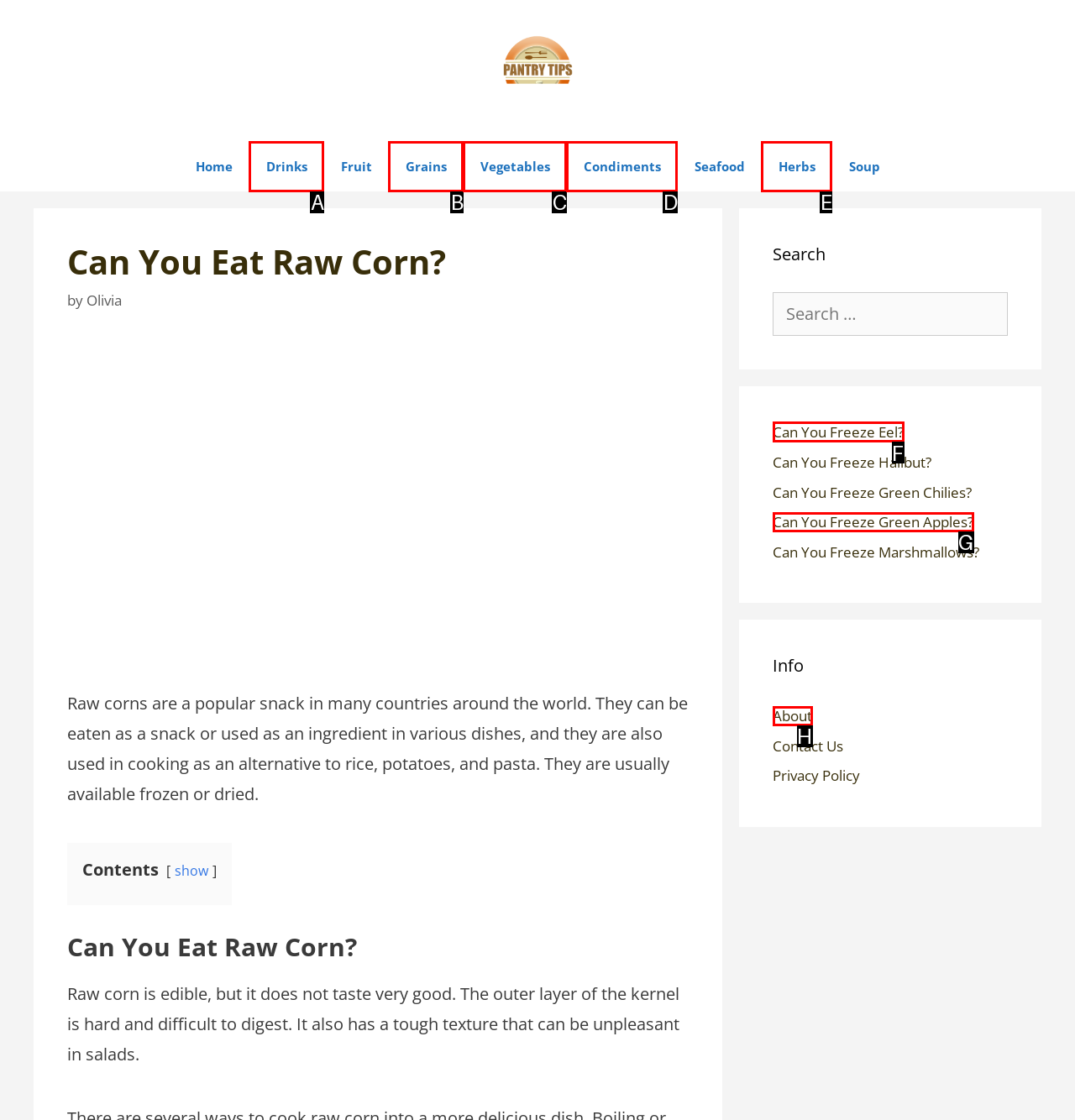Point out the correct UI element to click to carry out this instruction: Learn about 'Can You Freeze Eel?'
Answer with the letter of the chosen option from the provided choices directly.

F